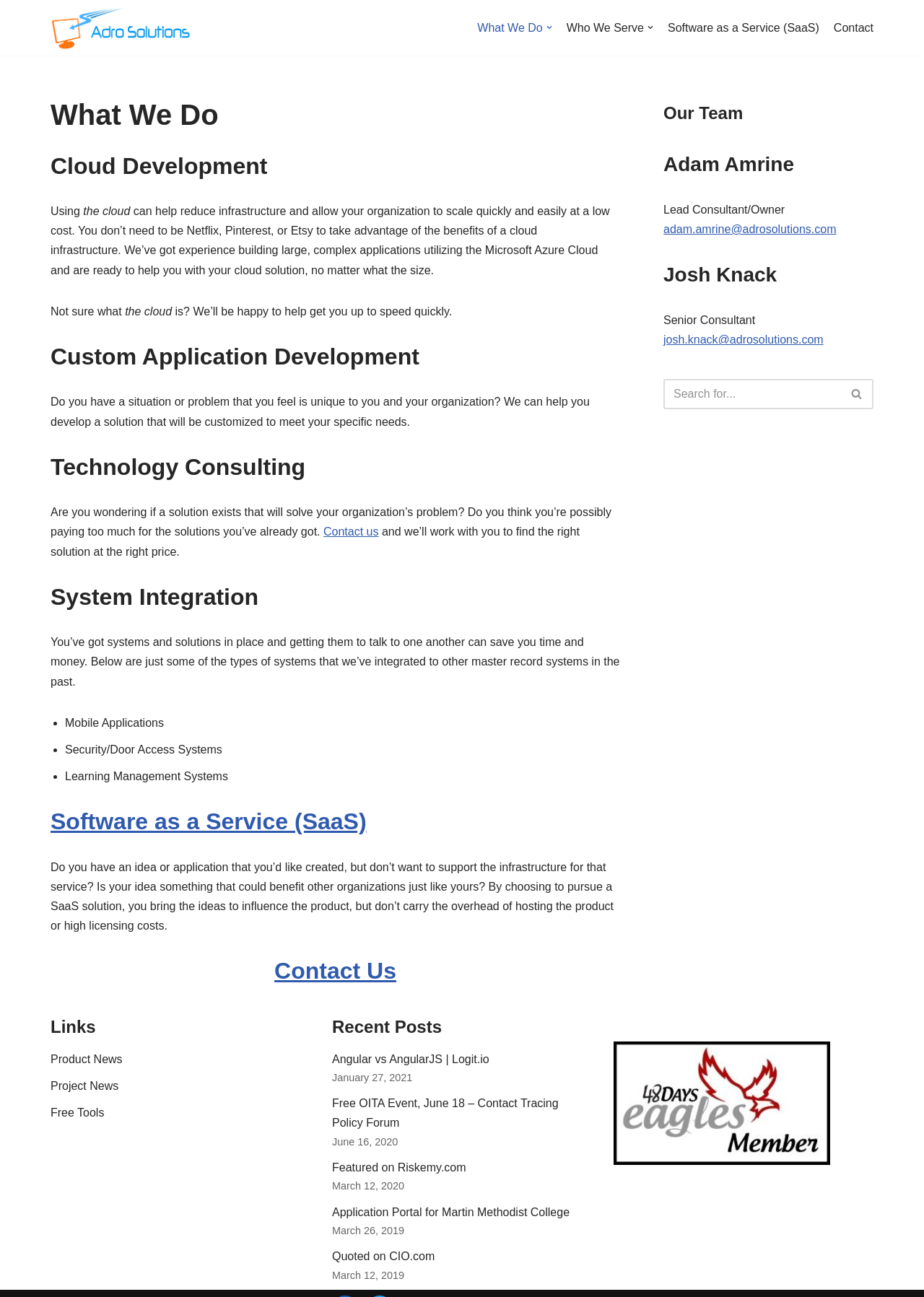Could you identify the text that serves as the heading for this webpage?

What We Do